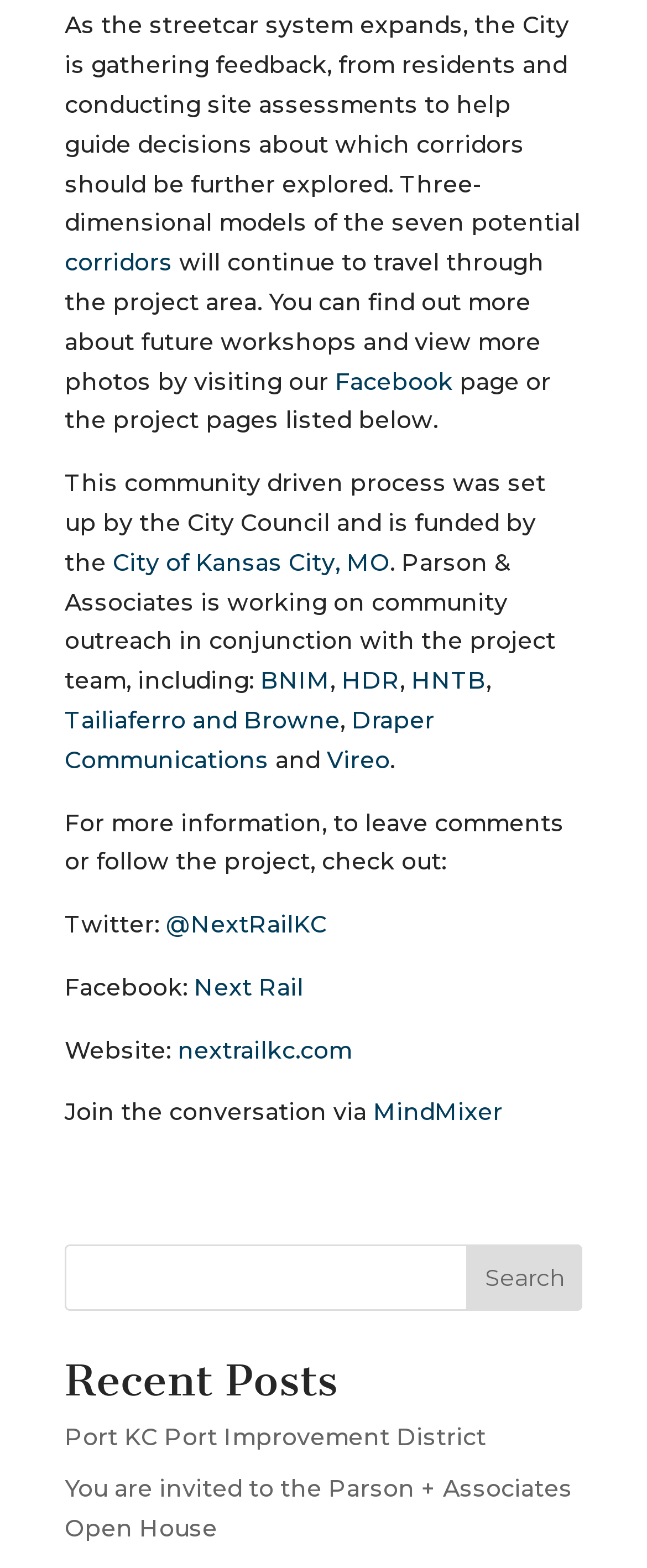Point out the bounding box coordinates of the section to click in order to follow this instruction: "Click on the Facebook link".

[0.518, 0.233, 0.7, 0.252]